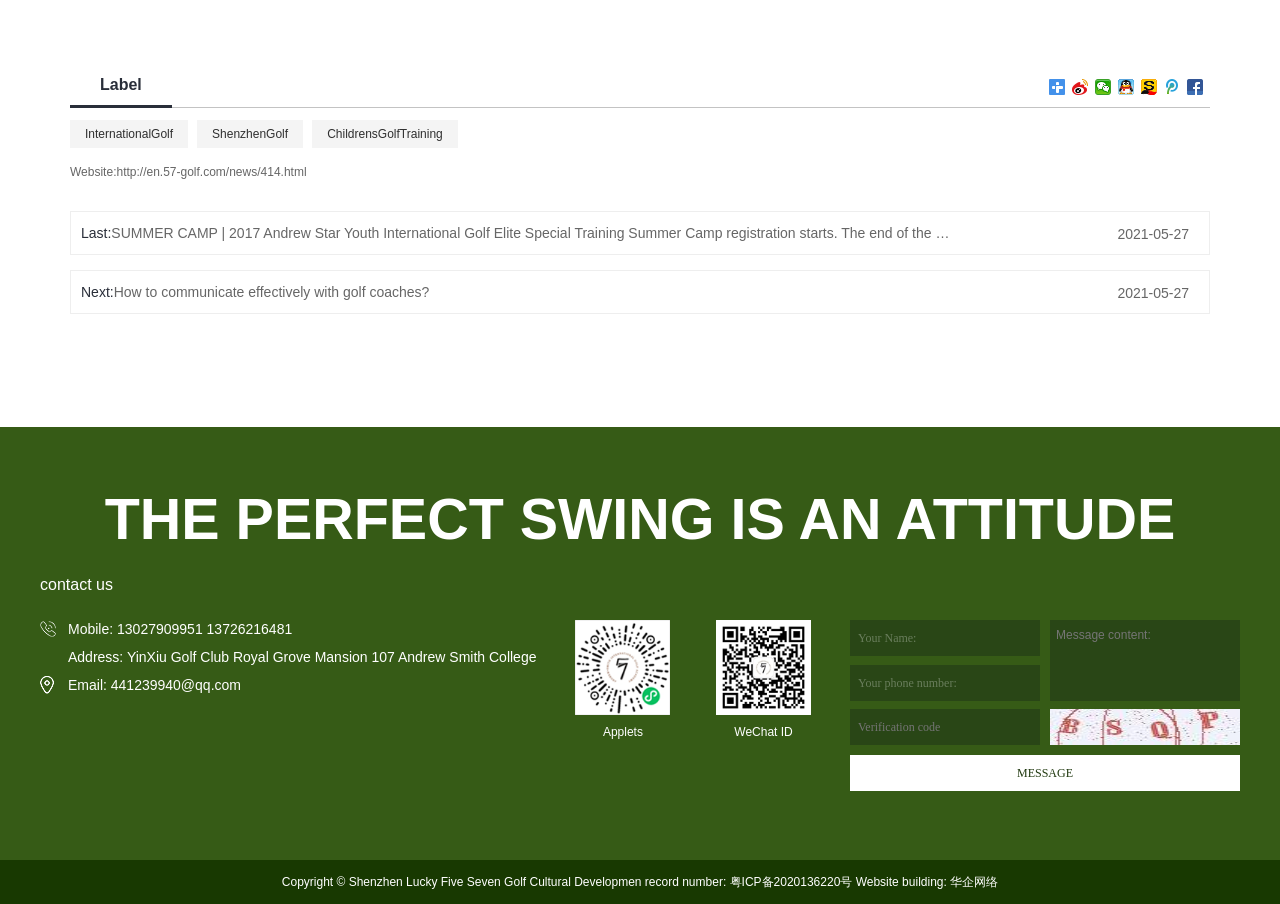Respond to the question below with a single word or phrase:
How many social media platforms can you share to?

7